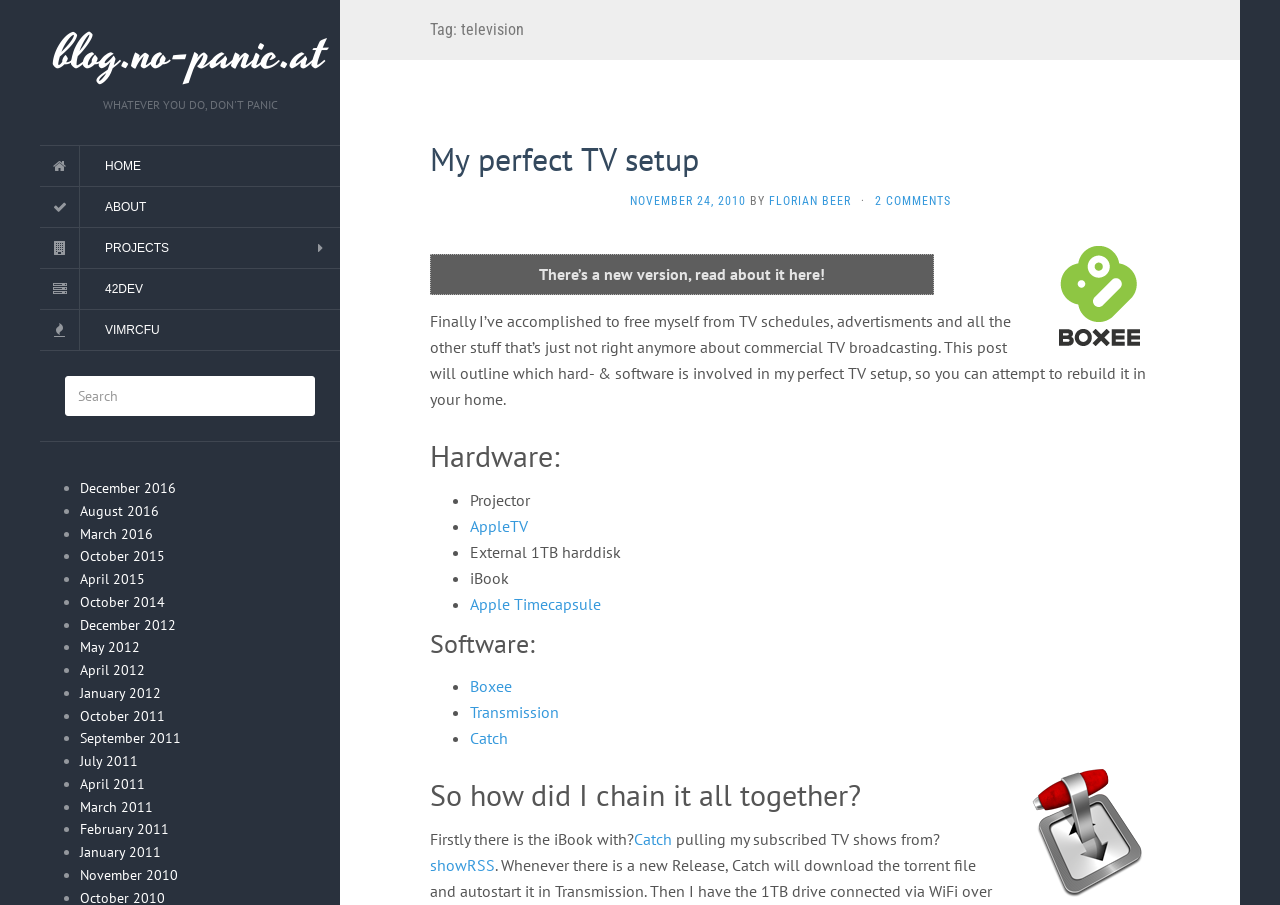Give a one-word or short-phrase answer to the following question: 
What is the name of the software mentioned in the post?

Boxee